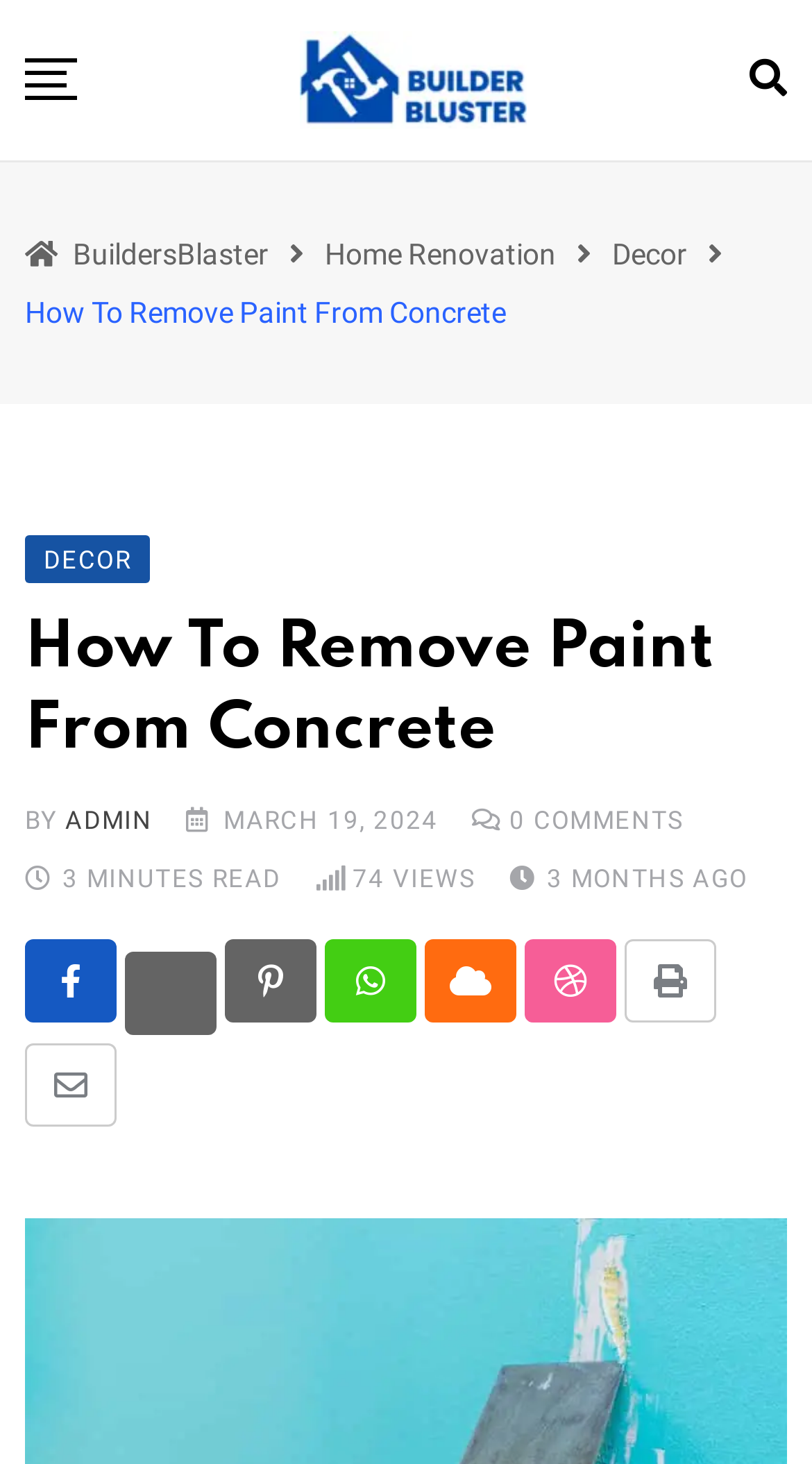Identify and provide the main heading of the webpage.

How To Remove Paint From Concrete